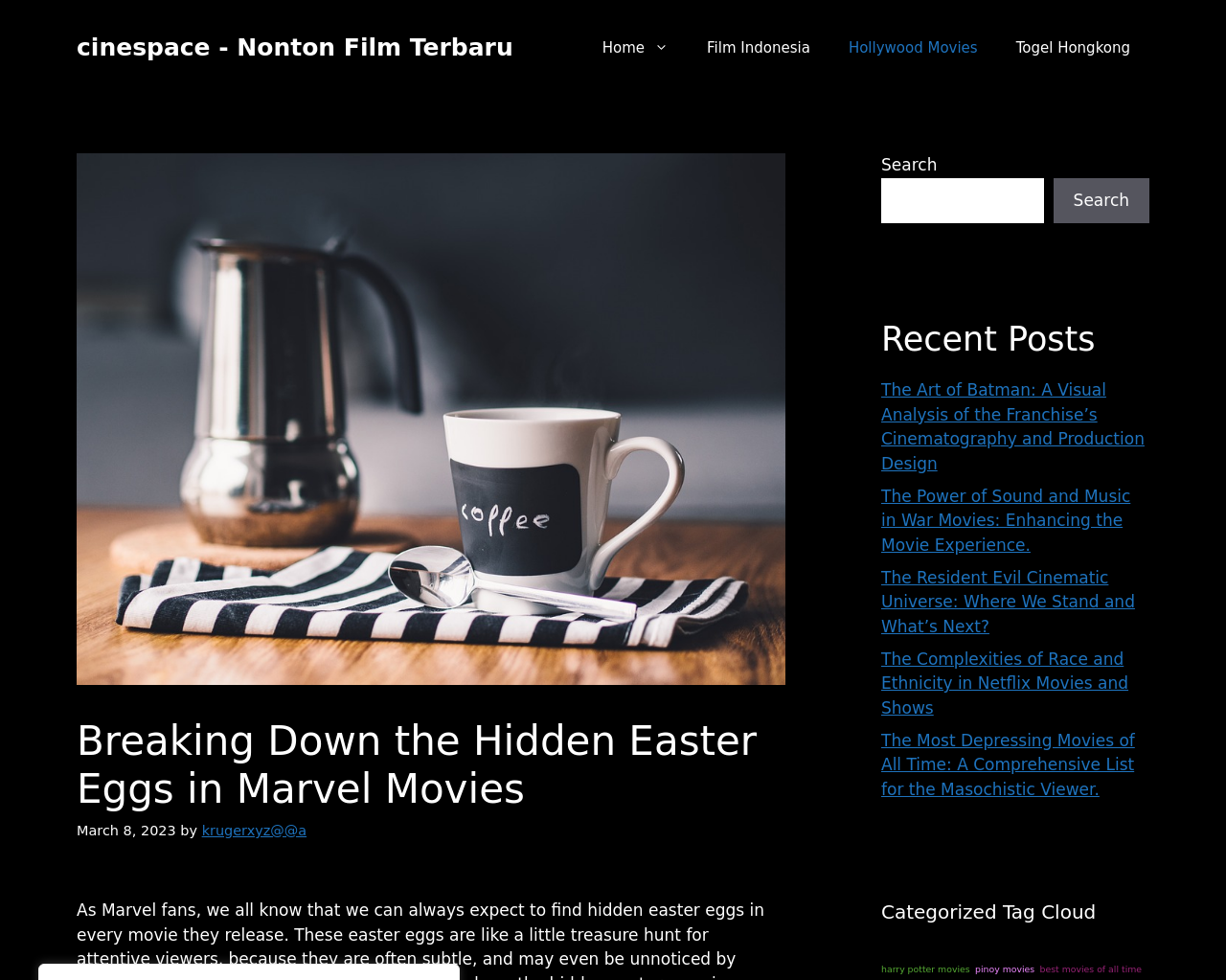Kindly provide the bounding box coordinates of the section you need to click on to fulfill the given instruction: "read the 'Tag: Sports' header".

None